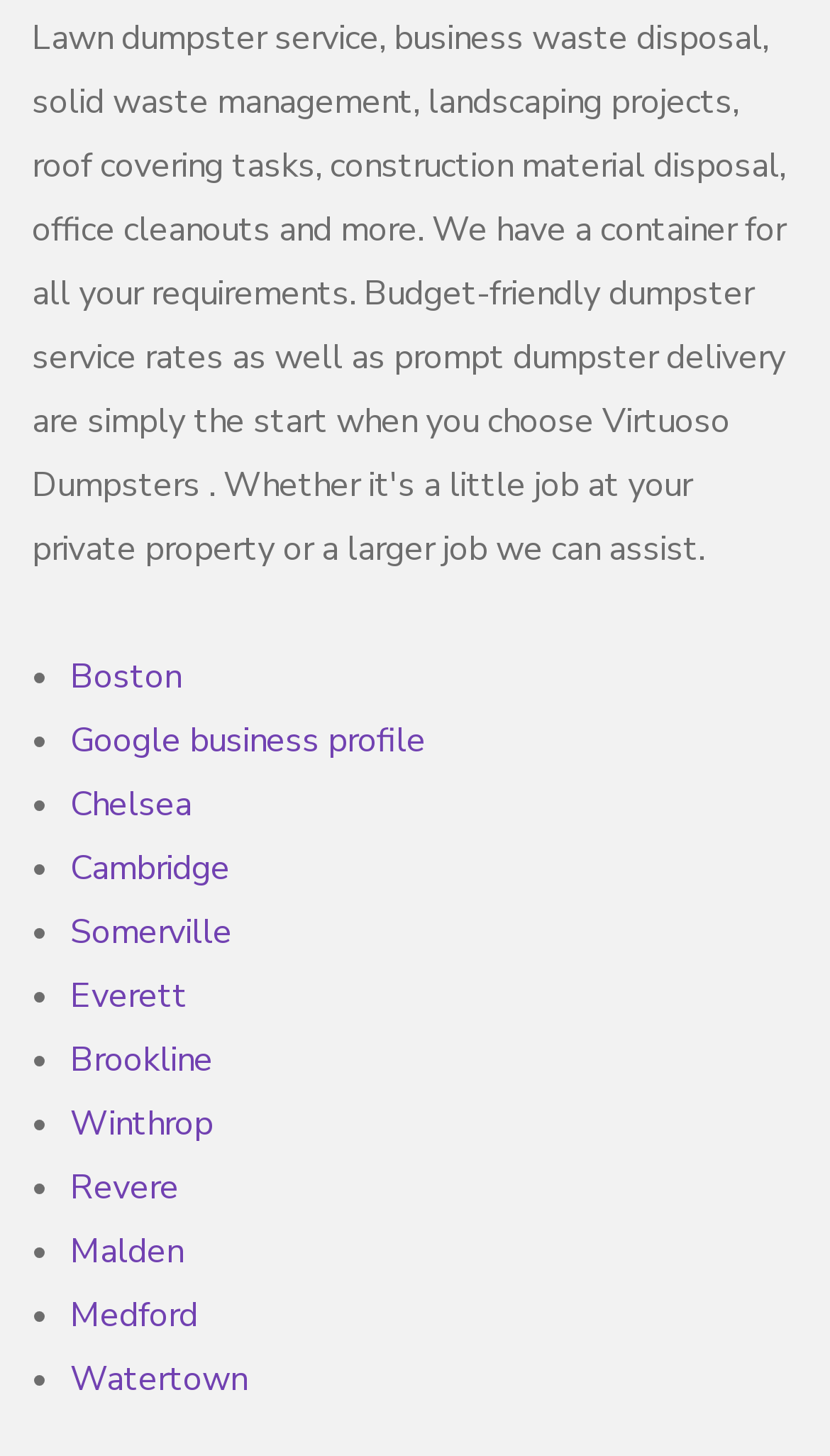Pinpoint the bounding box coordinates of the element that must be clicked to accomplish the following instruction: "go to Chelsea". The coordinates should be in the format of four float numbers between 0 and 1, i.e., [left, top, right, bottom].

[0.085, 0.536, 0.231, 0.569]